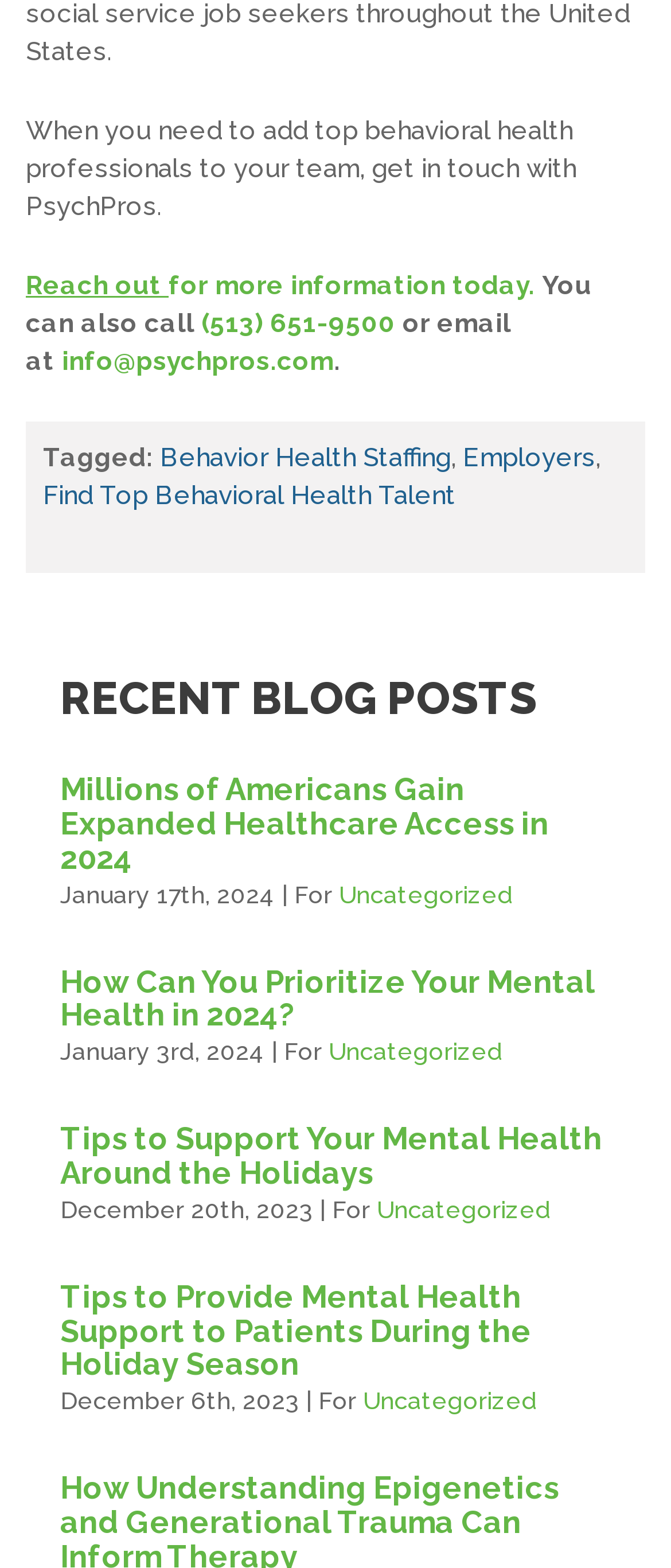What is the category of the blog post 'Millions of Americans Gain Expanded Healthcare Access in 2024'?
Based on the screenshot, provide a one-word or short-phrase response.

Uncategorized